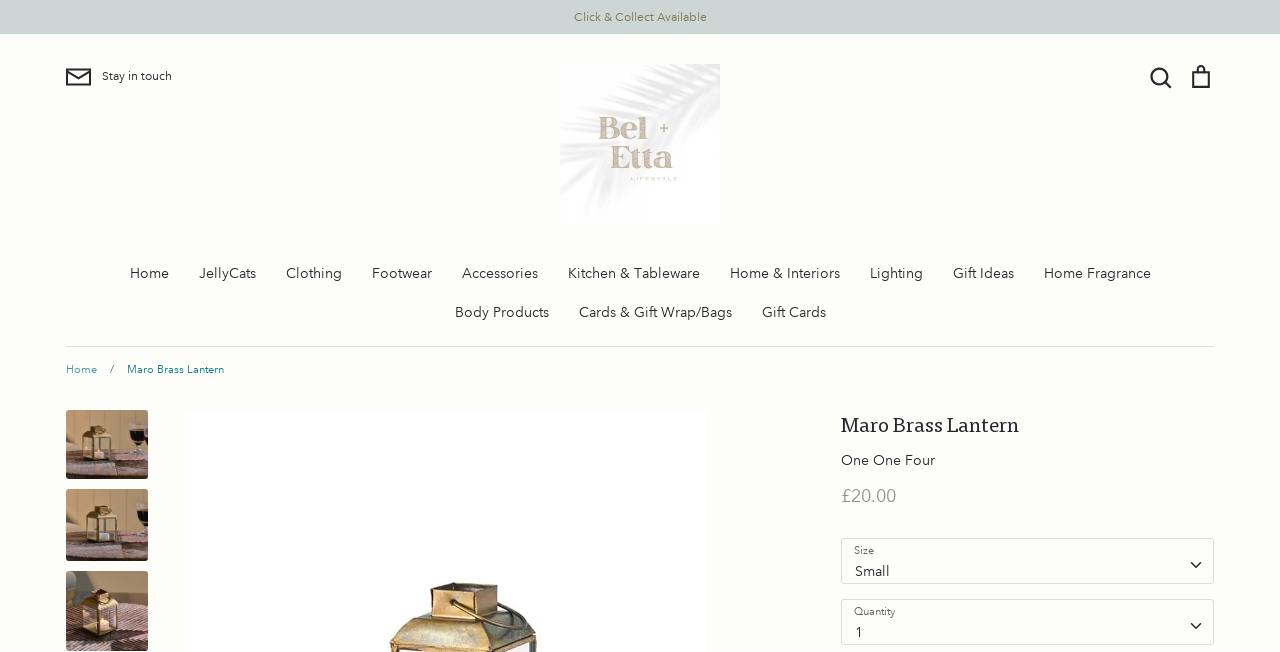Is the product available for click and collect?
Please ensure your answer to the question is detailed and covers all necessary aspects.

The availability of click and collect can be found in the static text element on the webpage, which is 'Click & Collect Available'. This is a clear indication that the product is available for click and collect.